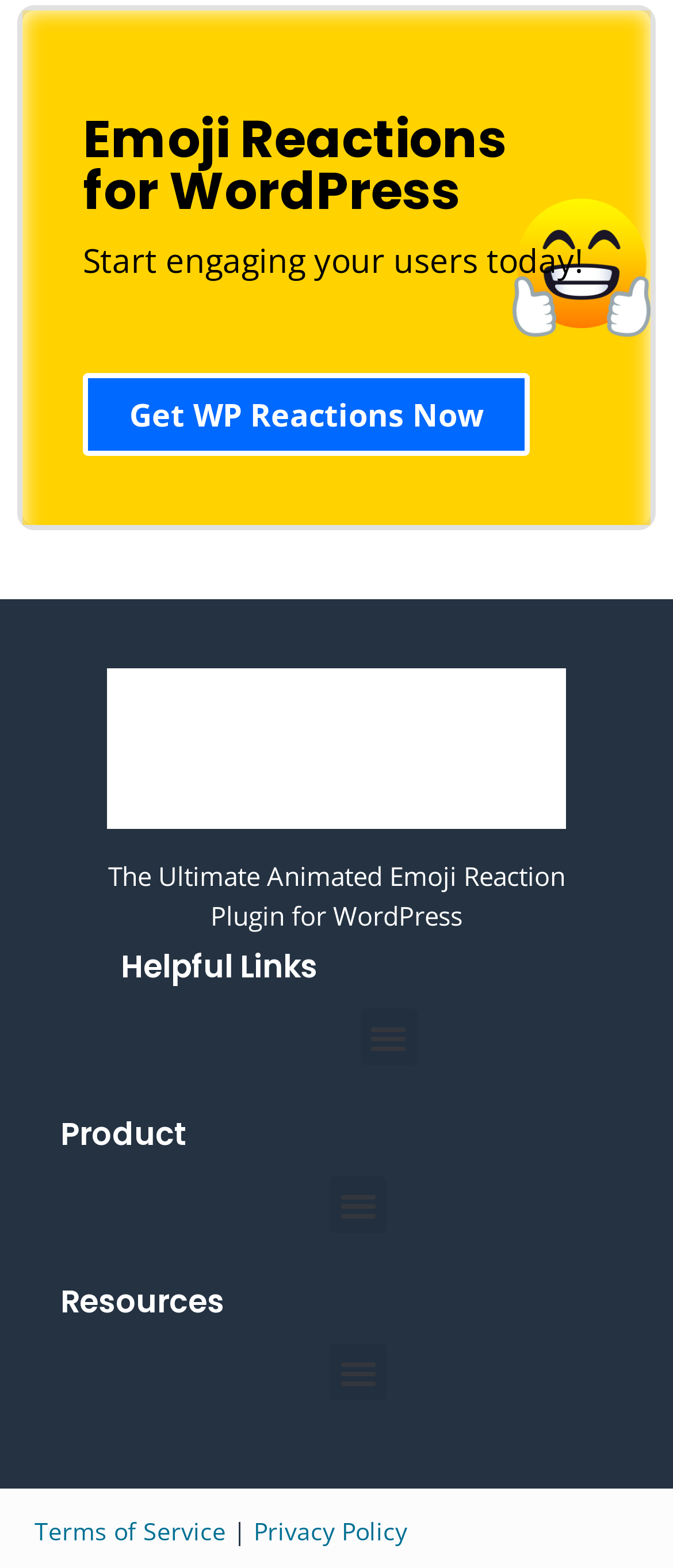Please provide a detailed answer to the question below based on the screenshot: 
How many sections are there in the main menu?

The main menu has three sections: 'Product', 'Resources', and 'Helpful Links'. These sections are identified by their corresponding headings and menu toggles.